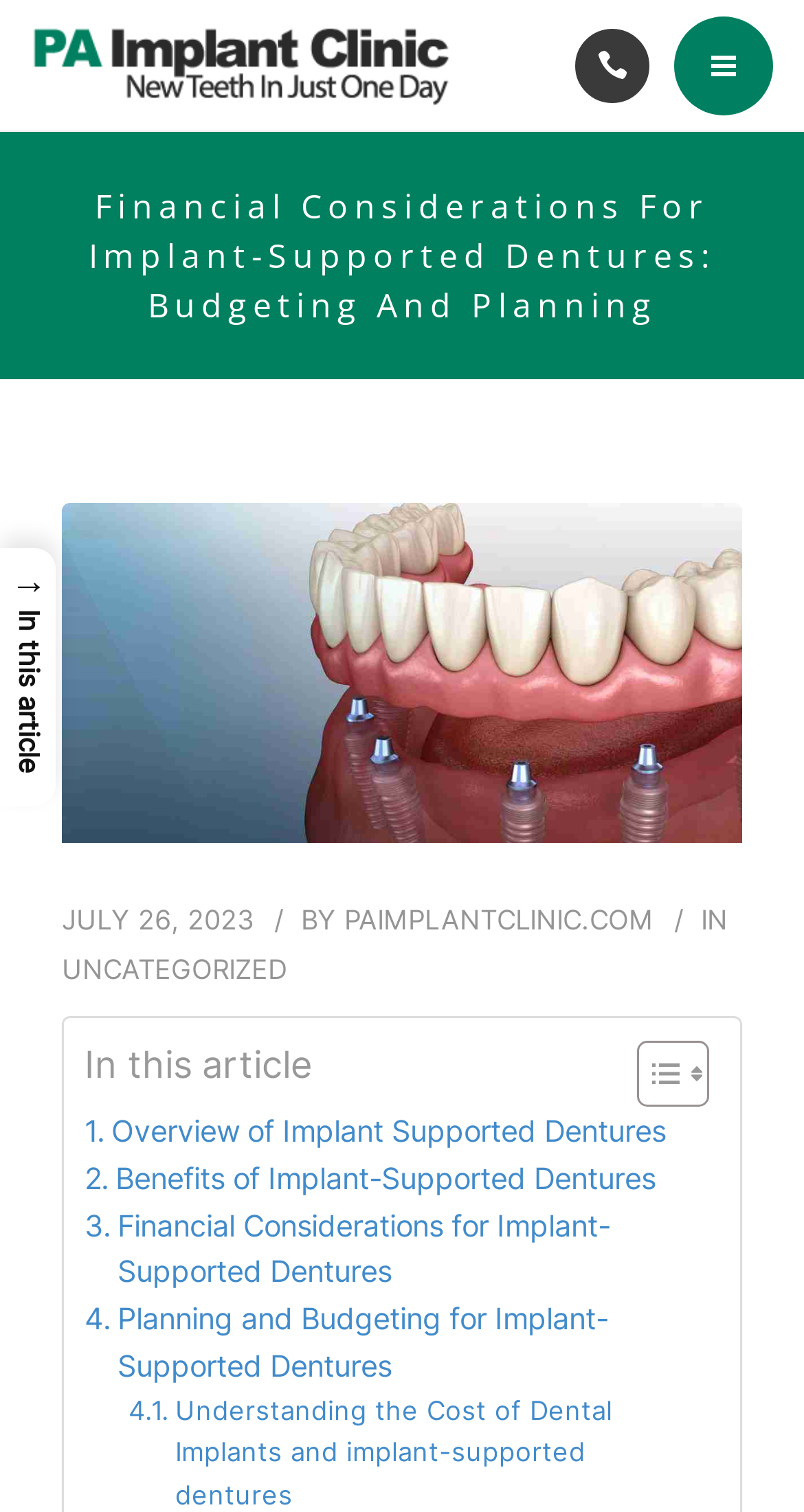Pinpoint the bounding box coordinates of the clickable element needed to complete the instruction: "Go to HOME page". The coordinates should be provided as four float numbers between 0 and 1: [left, top, right, bottom].

[0.062, 0.087, 0.938, 0.154]